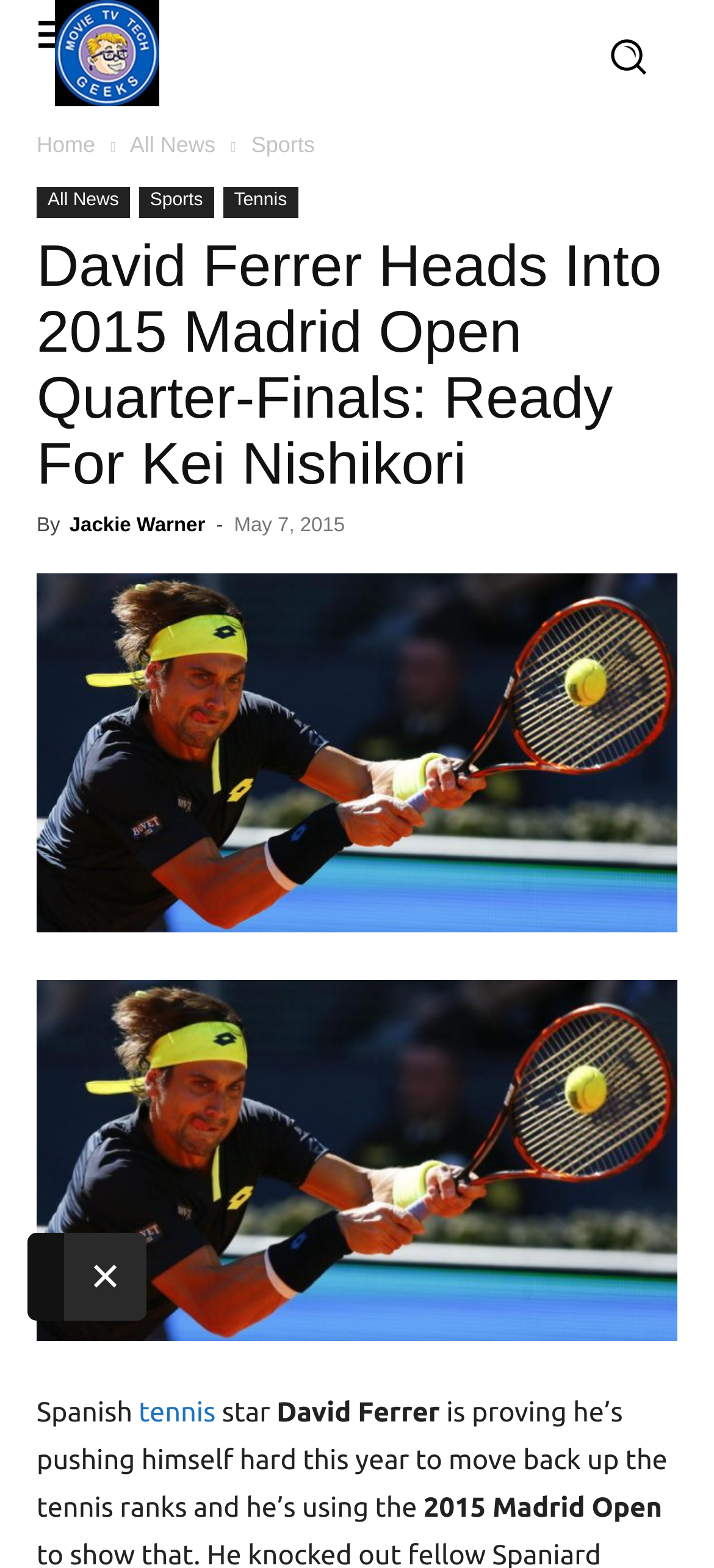Provide a single word or phrase answer to the question: 
What is the name of the tennis star?

David Ferrer